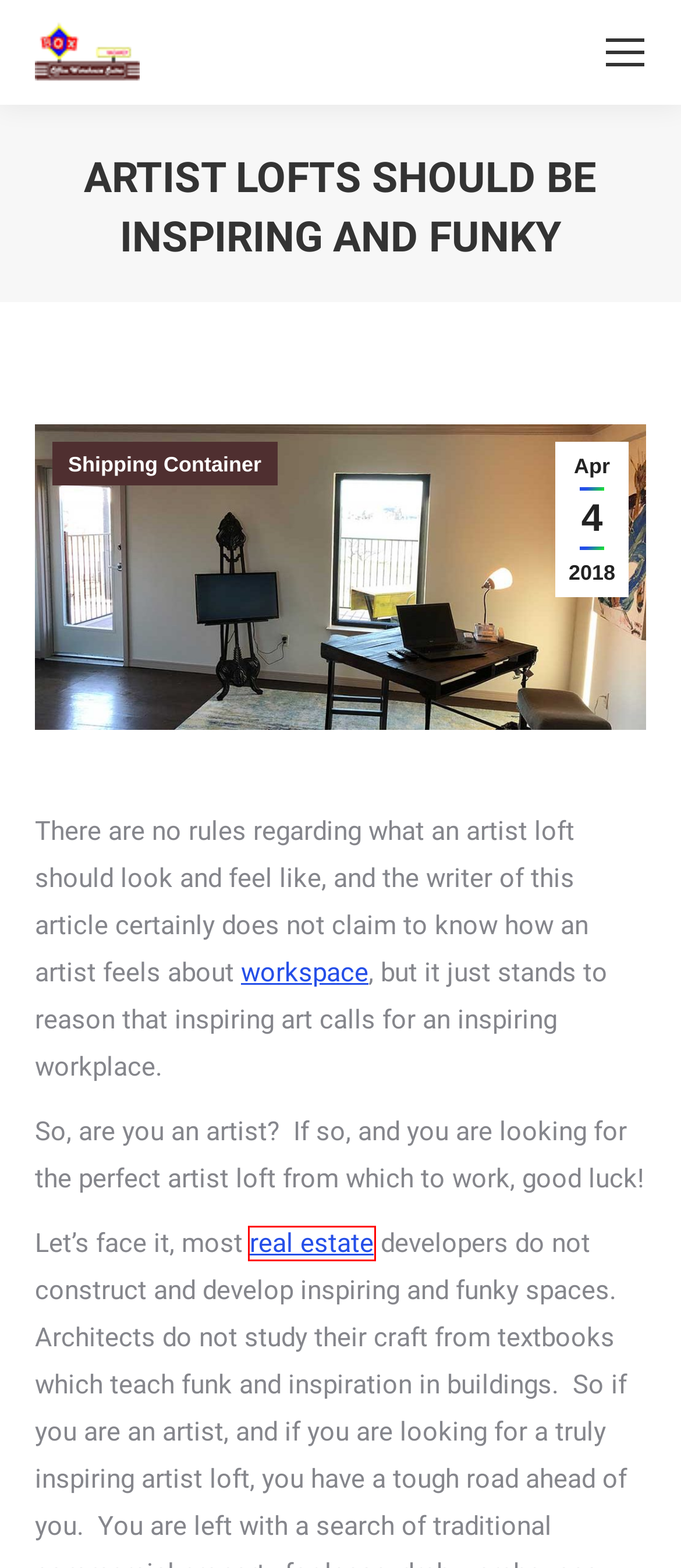Examine the screenshot of a webpage featuring a red bounding box and identify the best matching webpage description for the new page that results from clicking the element within the box. Here are the options:
A. Commercial Property For Lease Tarrant, Johnson, Parker County
B. Shipping Container | Box Office Warehouse Suites
C. Makerspace Studios For Rent | Box Office Warehouse Suites
D. Commercial Lease Space Built Out Of Shipping Containers
E. April 4, 2018 | Box Office Warehouse Suites
F. Shipping Container Business Complex | Box Office Warehouse Suites
G. Shipping Container Office Plans Are Practically Limitless
H. Office Leasing Information | Box Office Warehouse Suites

A